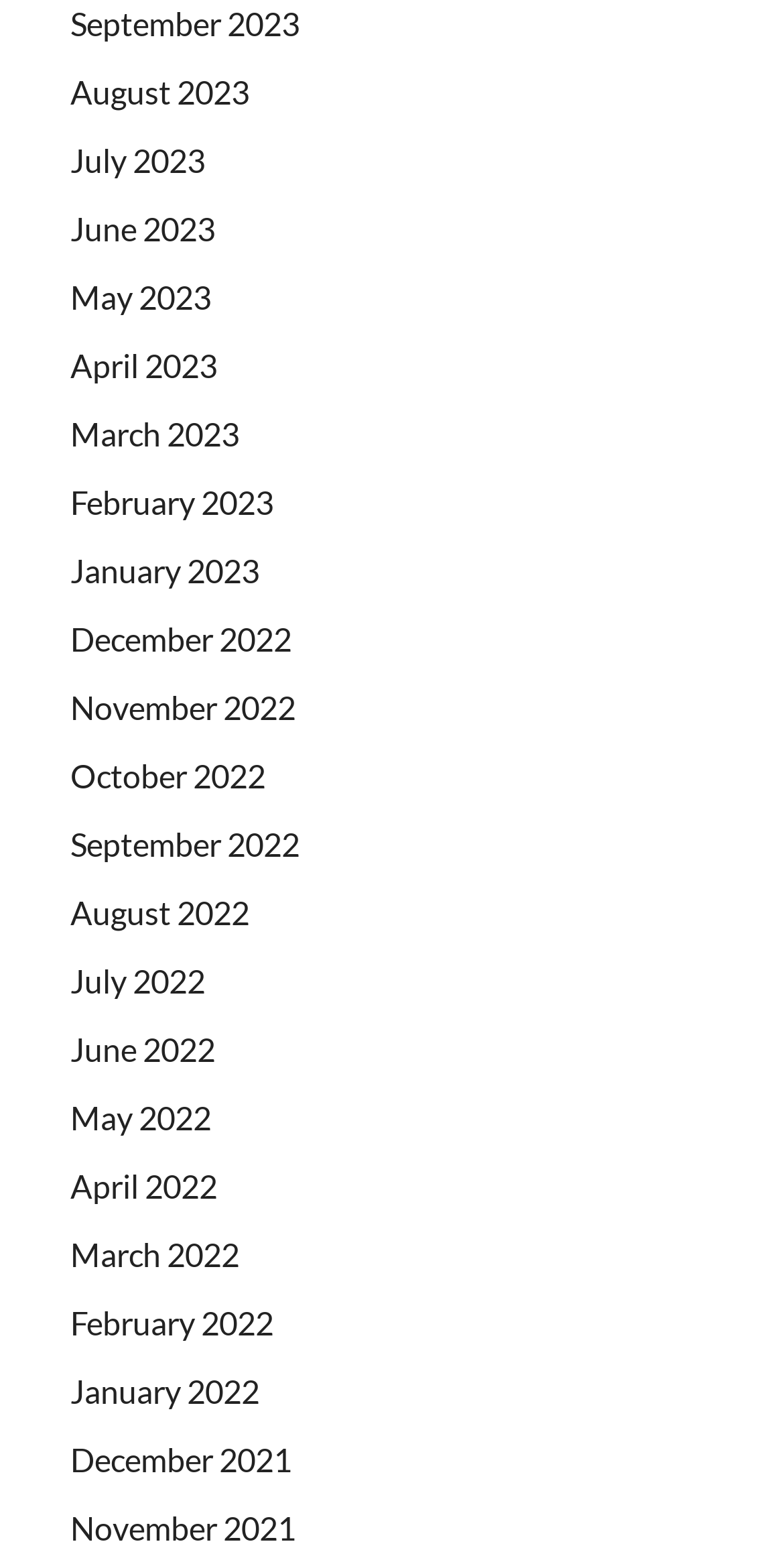Specify the bounding box coordinates for the region that must be clicked to perform the given instruction: "access January 2022".

[0.09, 0.884, 0.331, 0.909]